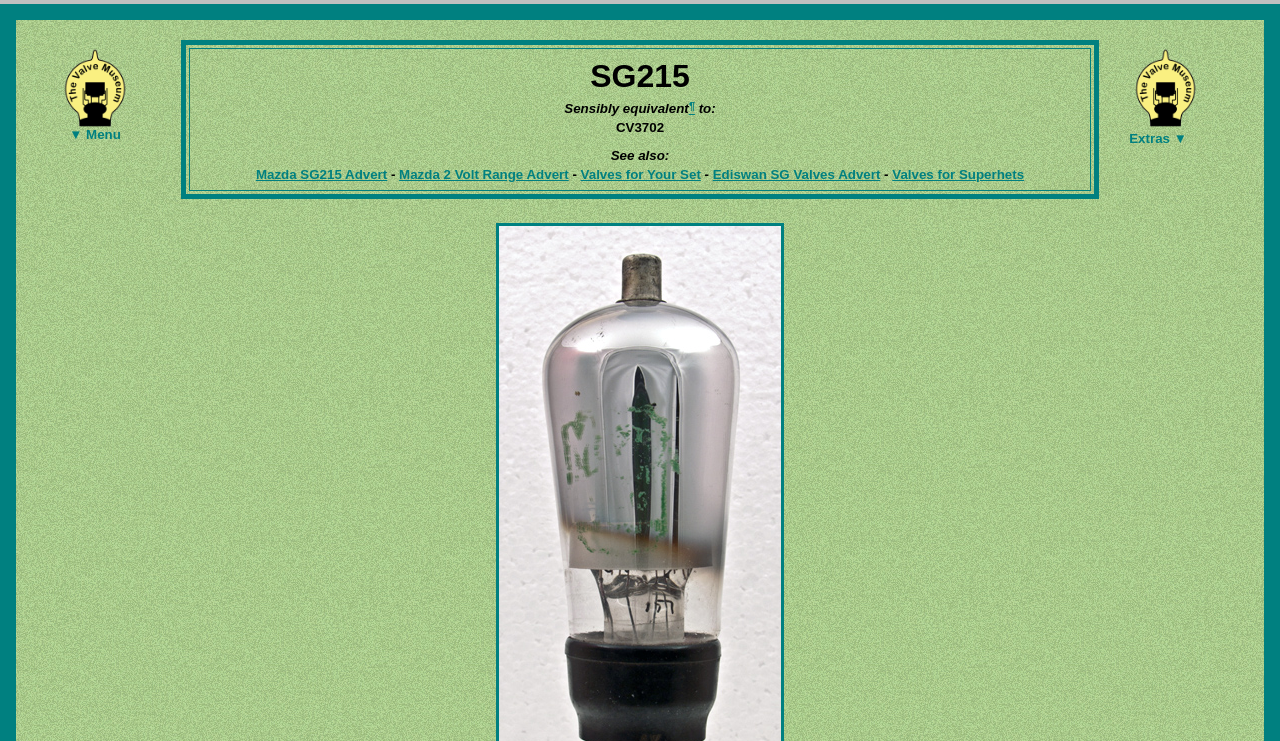Predict the bounding box coordinates of the UI element that matches this description: "Ediswan SG Valves Advert". The coordinates should be in the format [left, top, right, bottom] with each value between 0 and 1.

[0.557, 0.225, 0.688, 0.246]